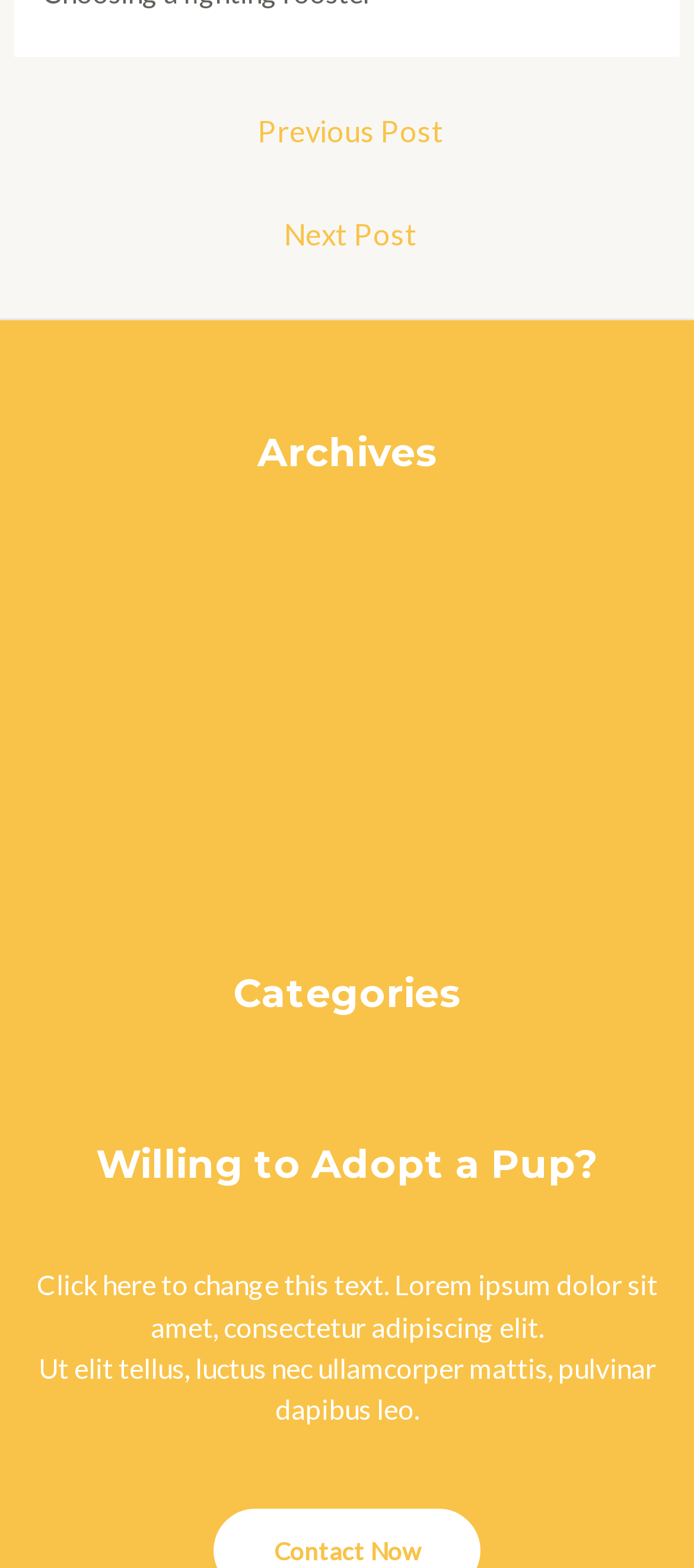Locate the UI element described as follows: "Next Post →". Return the bounding box coordinates as four float numbers between 0 and 1 in the order [left, top, right, bottom].

[0.027, 0.131, 0.984, 0.175]